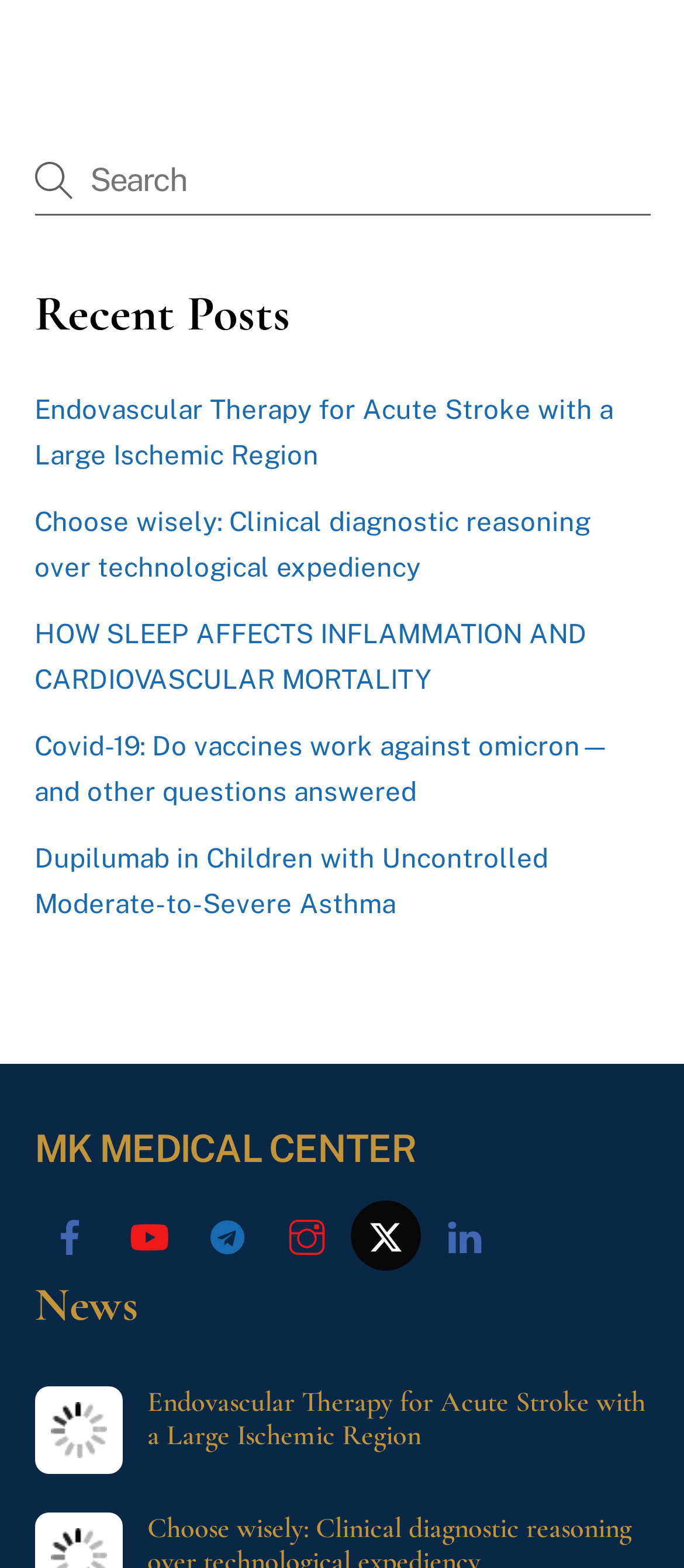Identify the coordinates of the bounding box for the element that must be clicked to accomplish the instruction: "Check the News section".

[0.05, 0.811, 0.95, 0.854]